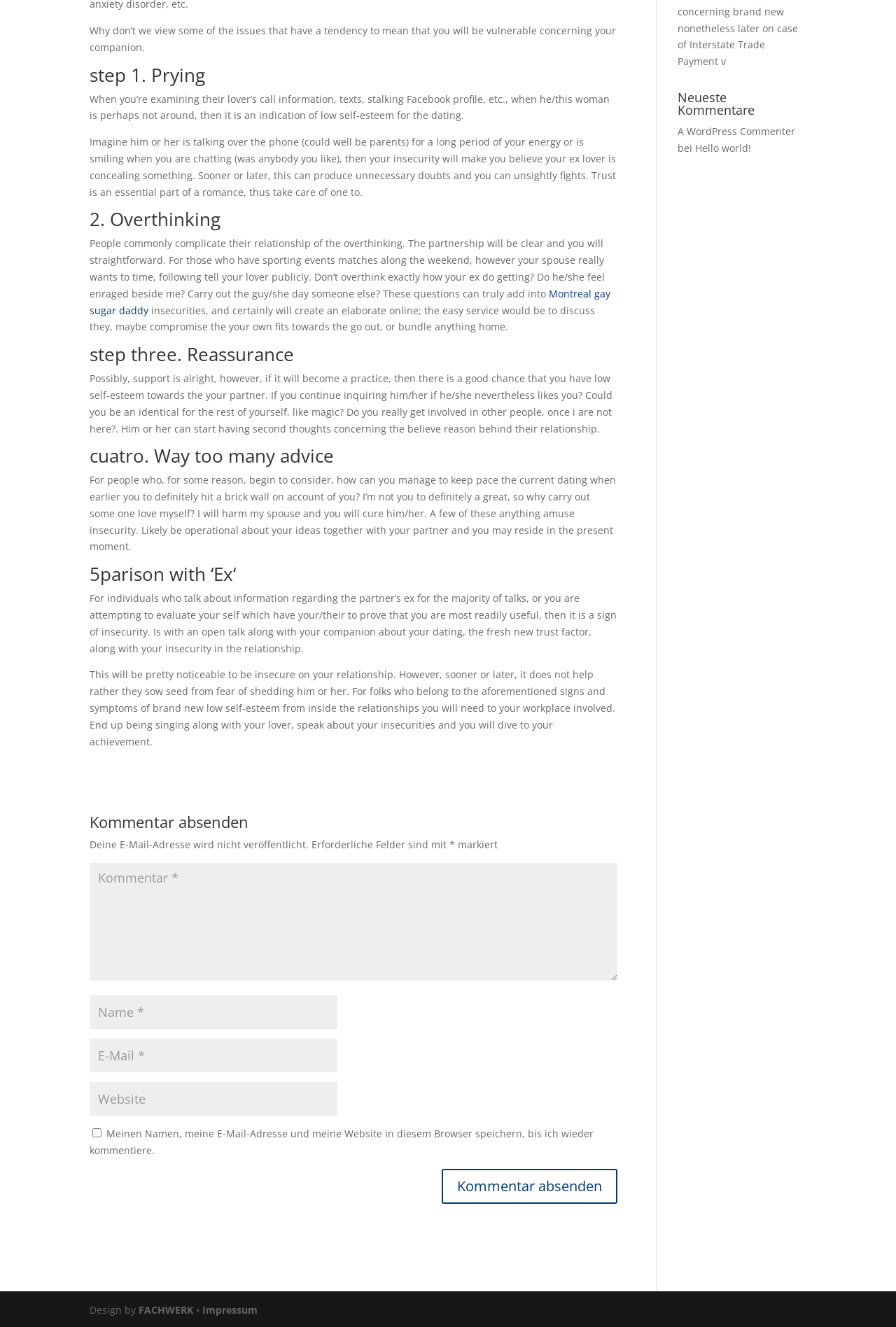Given the element description "name="submit" value="Kommentar absenden"", identify the bounding box of the corresponding UI element.

[0.493, 0.881, 0.689, 0.907]